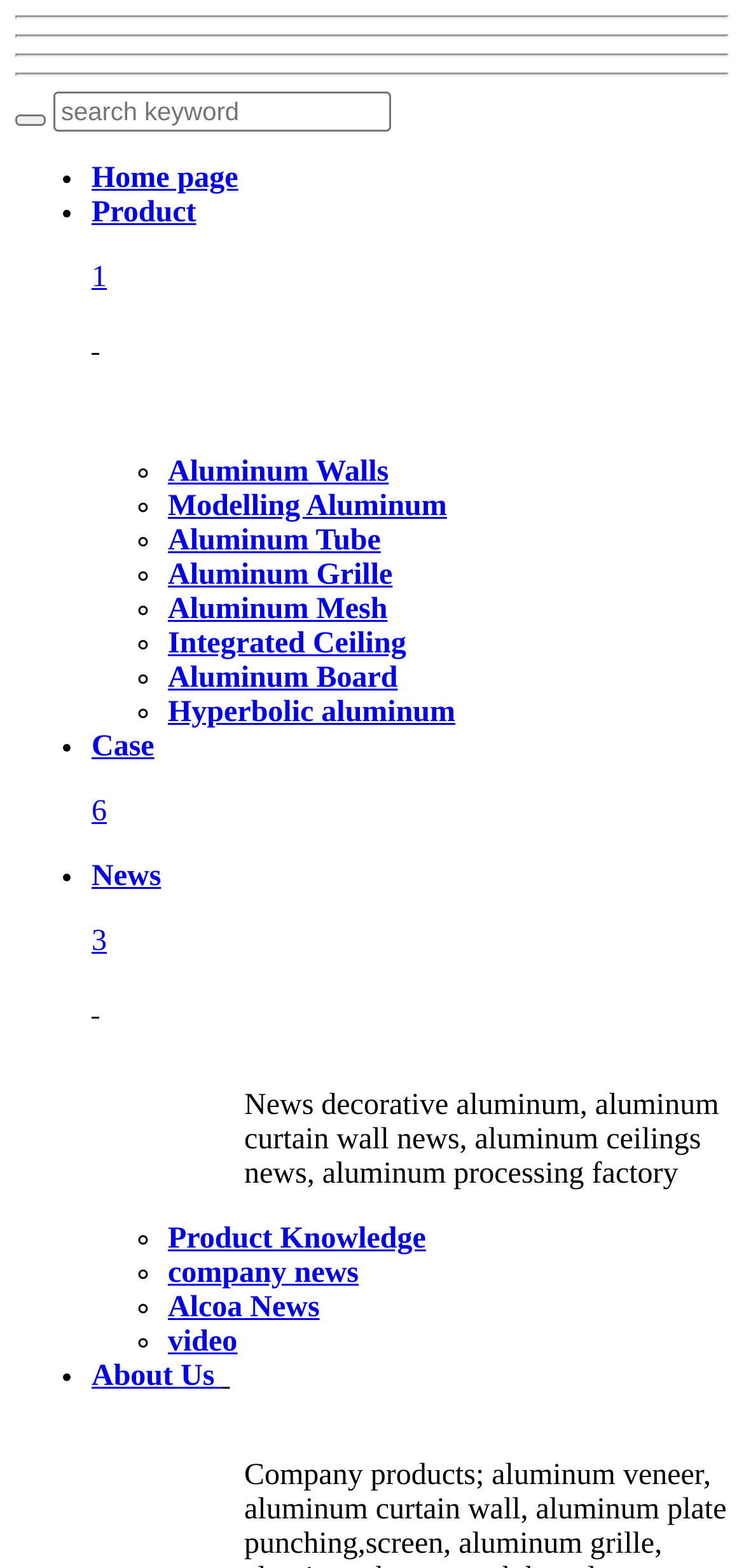How many main product categories are listed?
Refer to the image and offer an in-depth and detailed answer to the question.

By examining the links provided, I count 9 main product categories listed, including Aluminum Walls, Modelling Aluminum, Aluminum Tube, Aluminum Grille, Aluminum Mesh, Integrated Ceiling, Aluminum Board, Hyperbolic aluminum, and others.